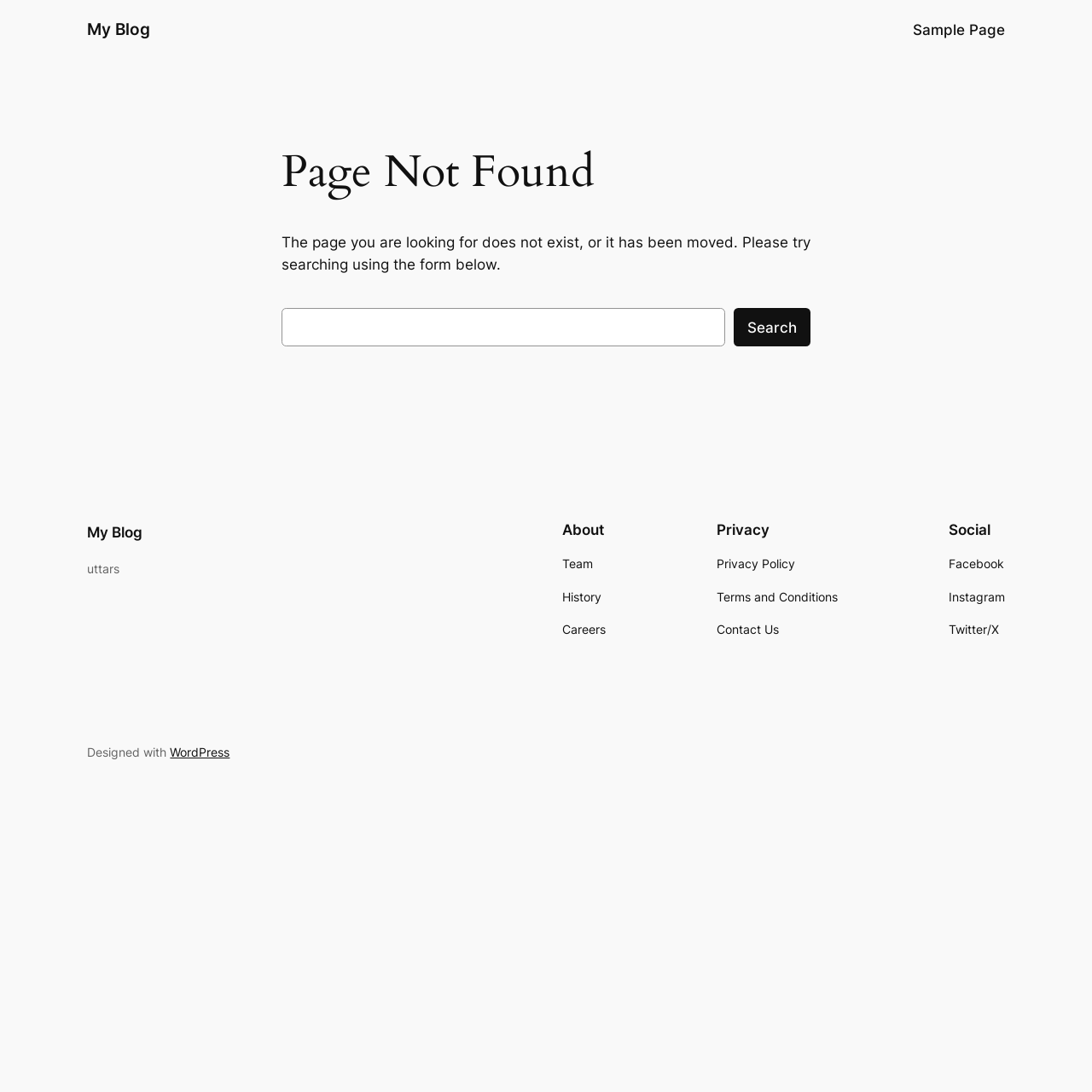Using the description "Contact Us", locate and provide the bounding box of the UI element.

[0.656, 0.568, 0.713, 0.586]